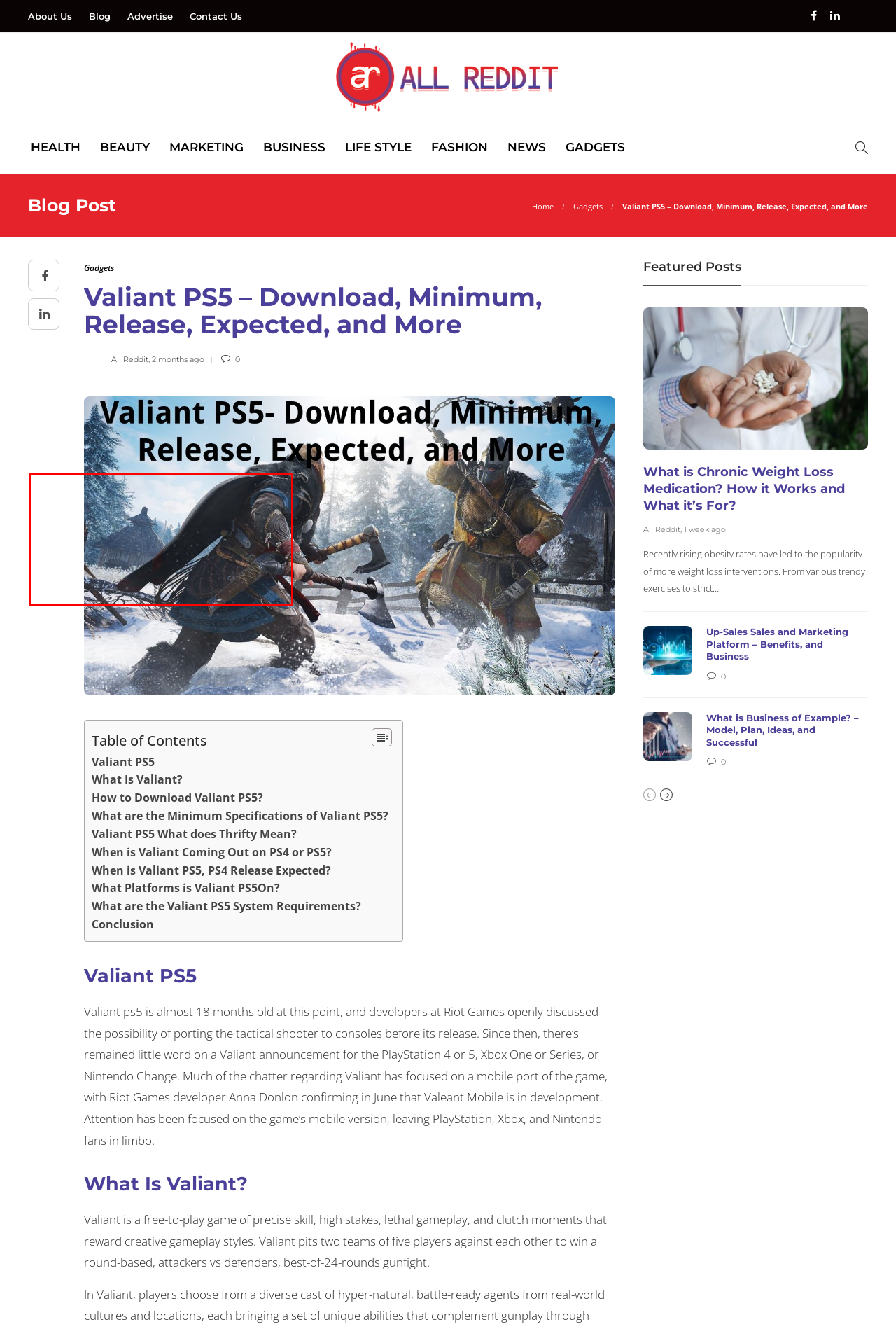Please examine the screenshot of the webpage and read the text present within the red rectangle bounding box.

allreddit.com is your number one source for information related to all topics such as Automotive, Beauty, Business, Culture, Education, geography, Sports, Home & Garden, Wedding, Sports, and more. We allreddit.com are dedicated to giving you the very best information.